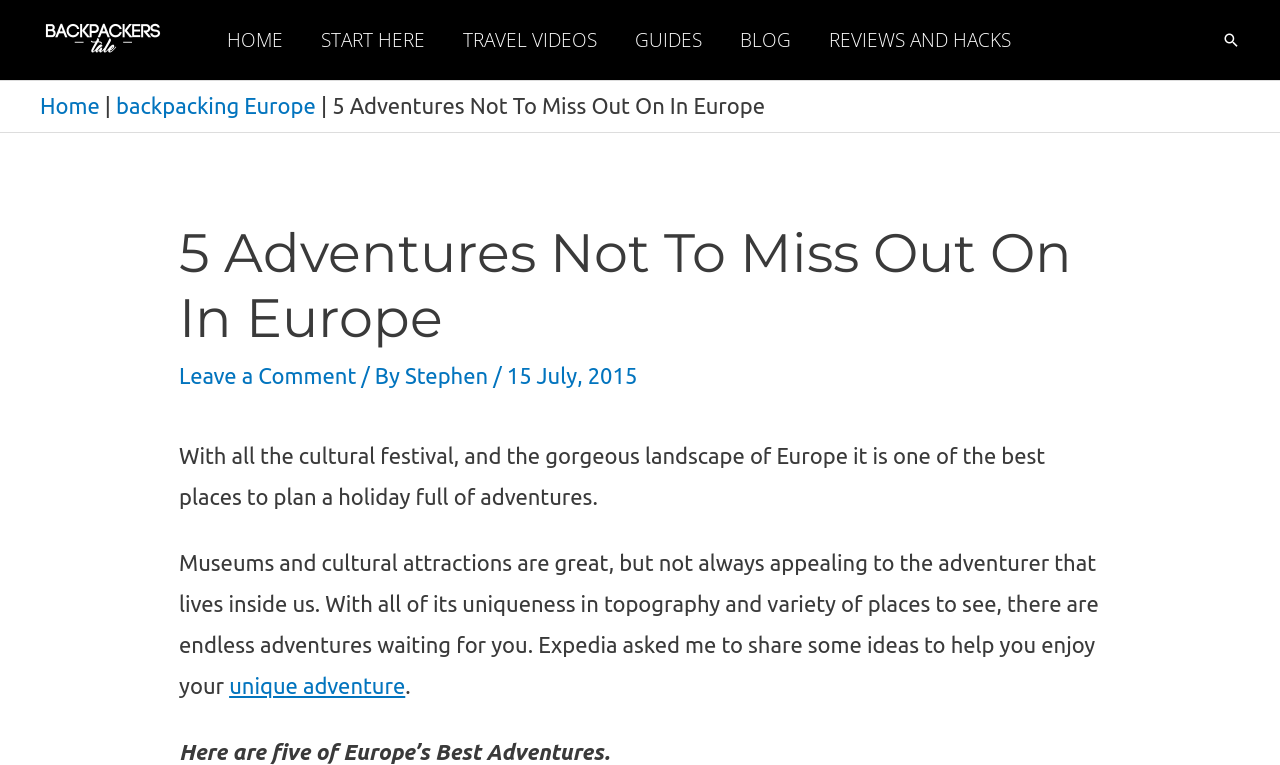What is the purpose of the article?
Please give a detailed answer to the question using the information shown in the image.

The purpose of the article can be inferred from the text 'Expedia asked me to share some ideas to help you enjoy your unique adventure' which suggests that the article aims to provide ideas for adventures in Europe.